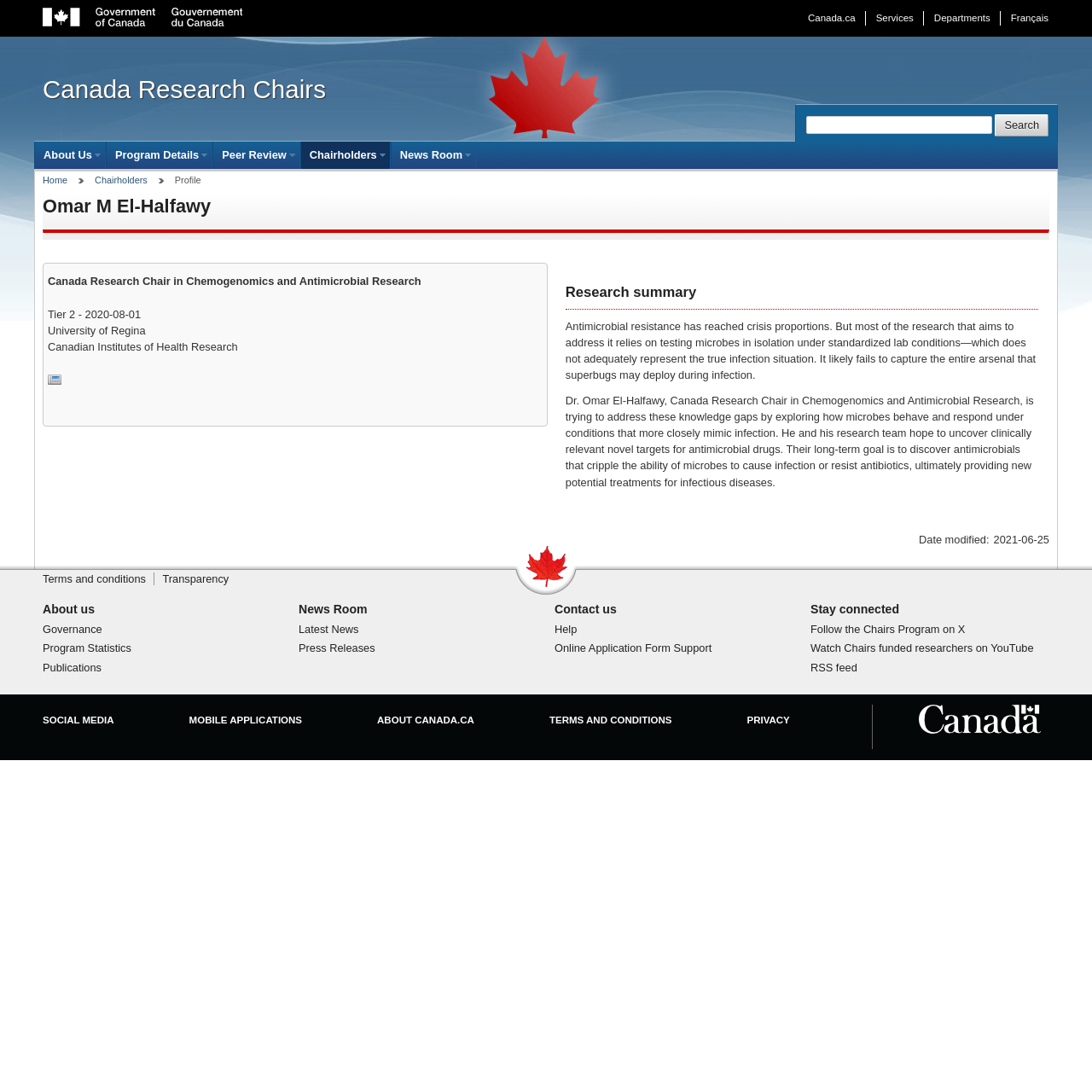What is the name of the Canada Research Chair?
Using the image provided, answer with just one word or phrase.

Omar M El-Halfawy